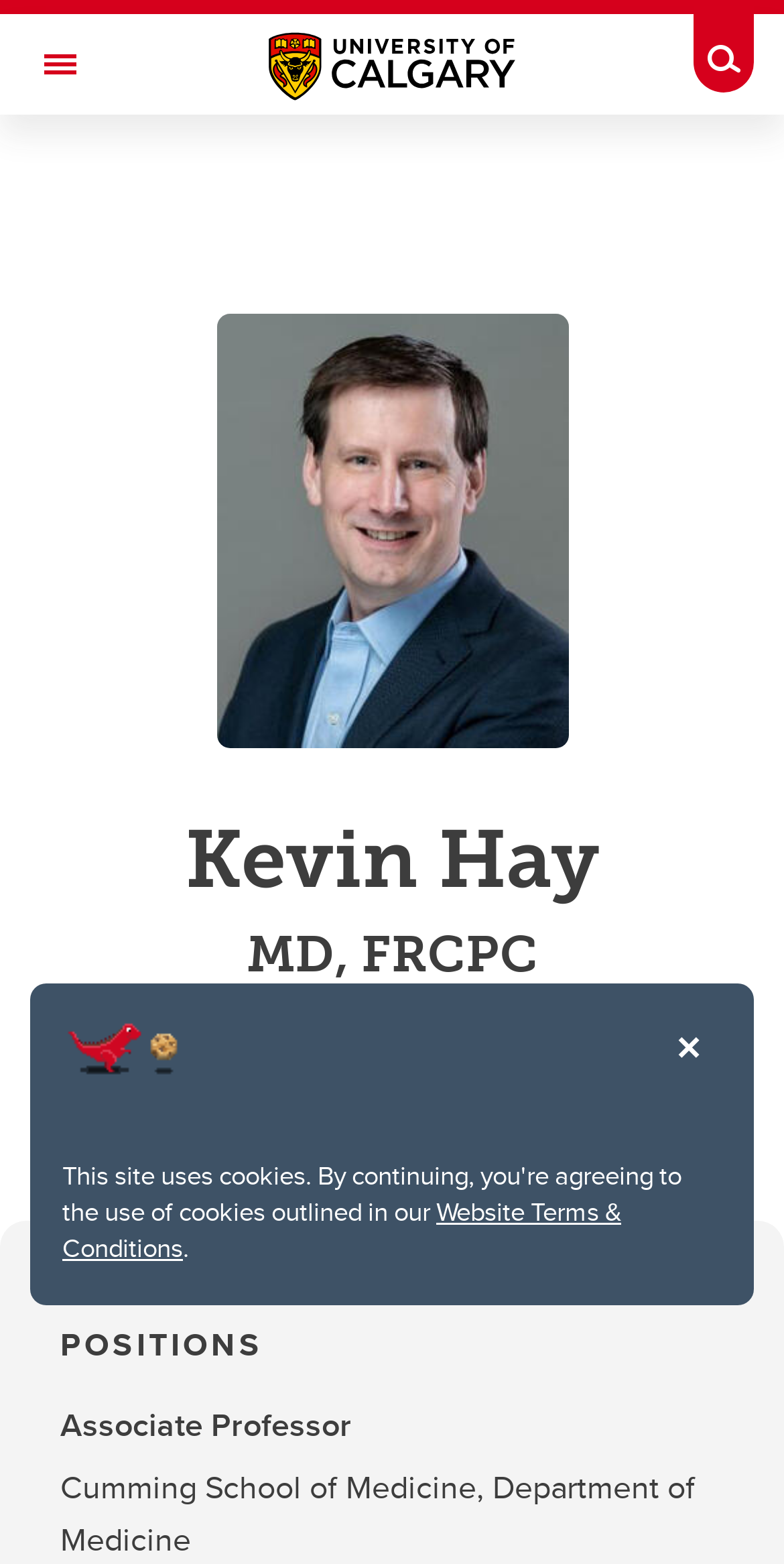Extract the bounding box of the UI element described as: "Website Terms & Conditions".

[0.079, 0.762, 0.792, 0.809]